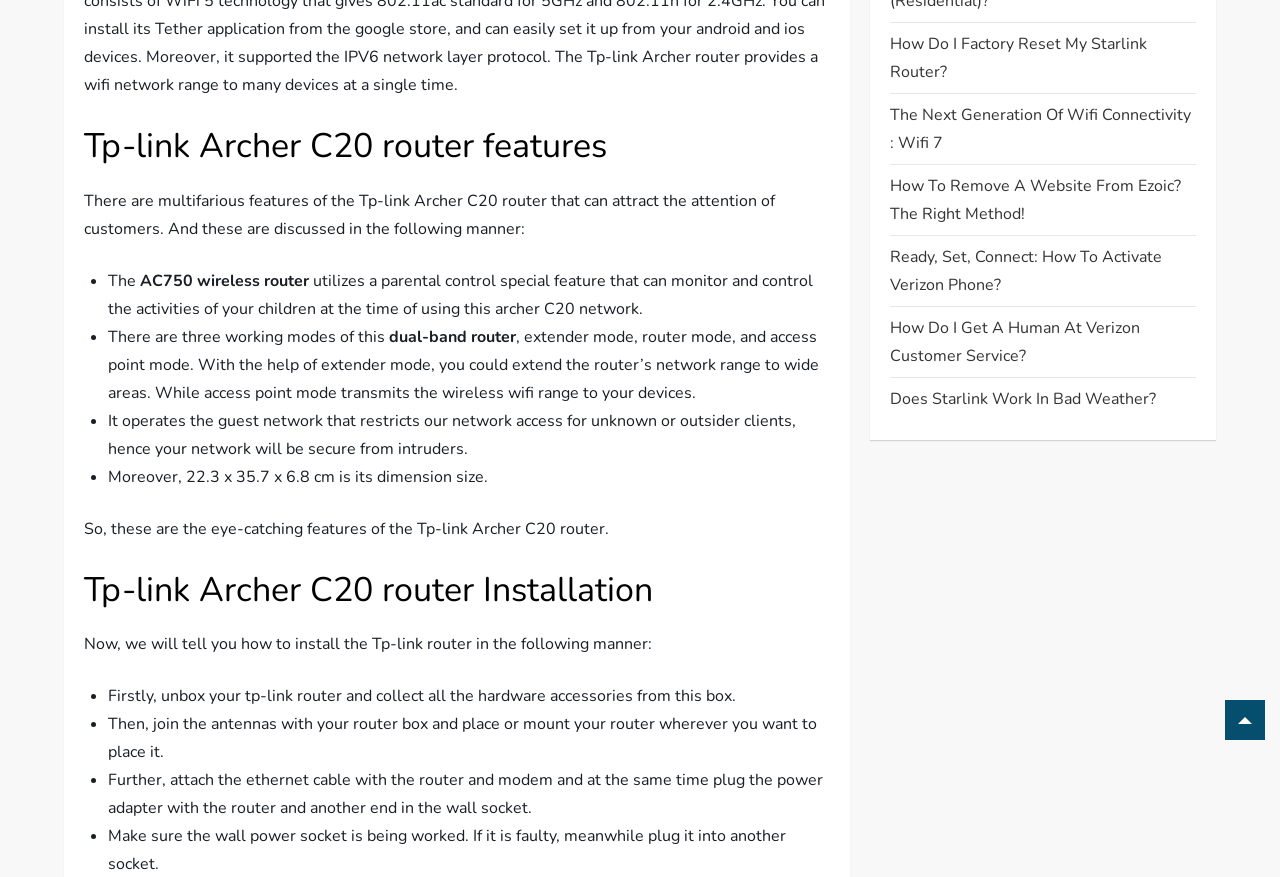For the element described, predict the bounding box coordinates as (top-left x, top-left y, bottom-right x, bottom-right y). All values should be between 0 and 1. Element description: parent_node: Skip to content aria-label="to-top"

[0.957, 0.798, 0.988, 0.844]